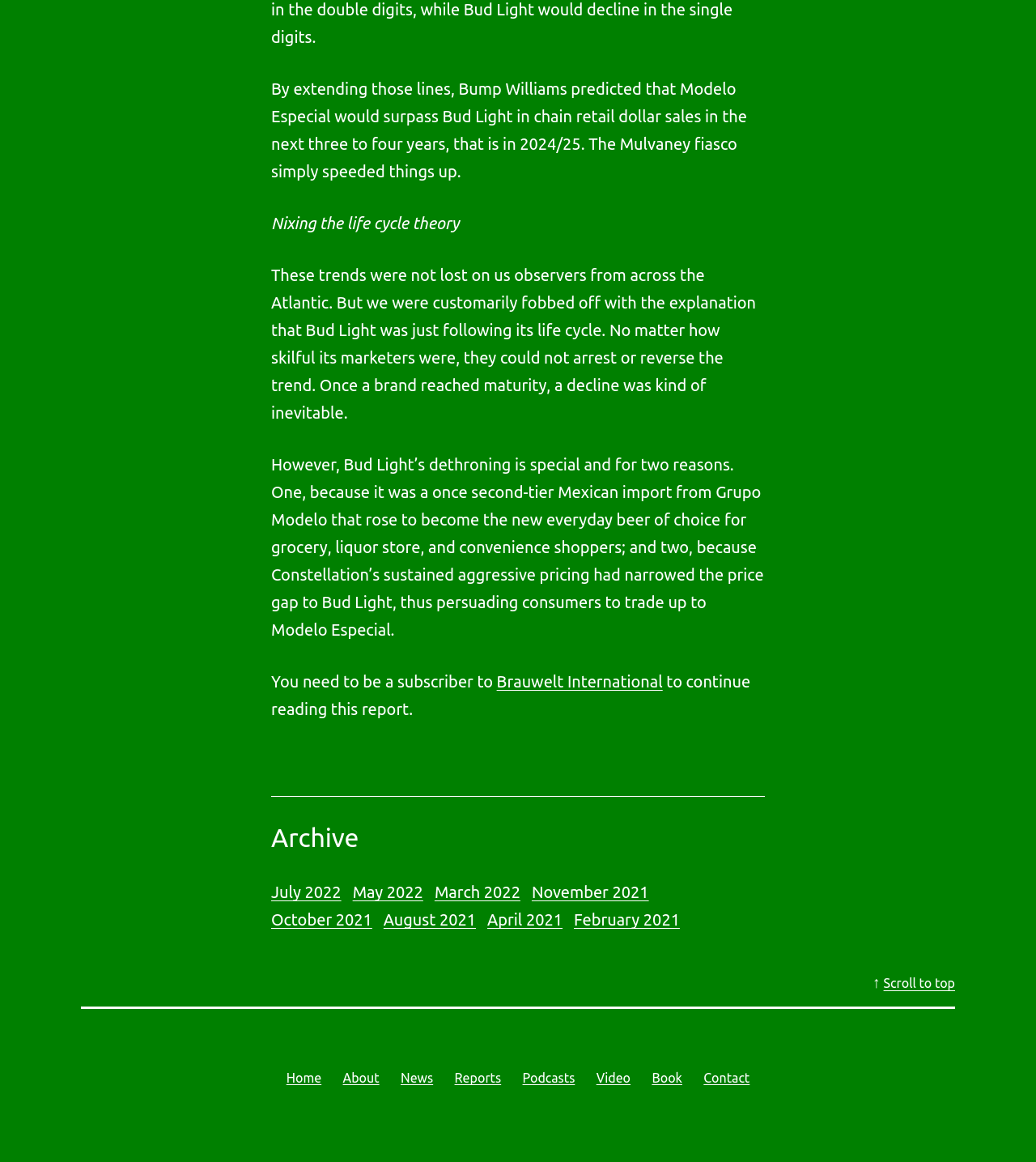Please provide the bounding box coordinates for the element that needs to be clicked to perform the instruction: "Scroll to the top of the page". The coordinates must consist of four float numbers between 0 and 1, formatted as [left, top, right, bottom].

[0.842, 0.84, 0.922, 0.852]